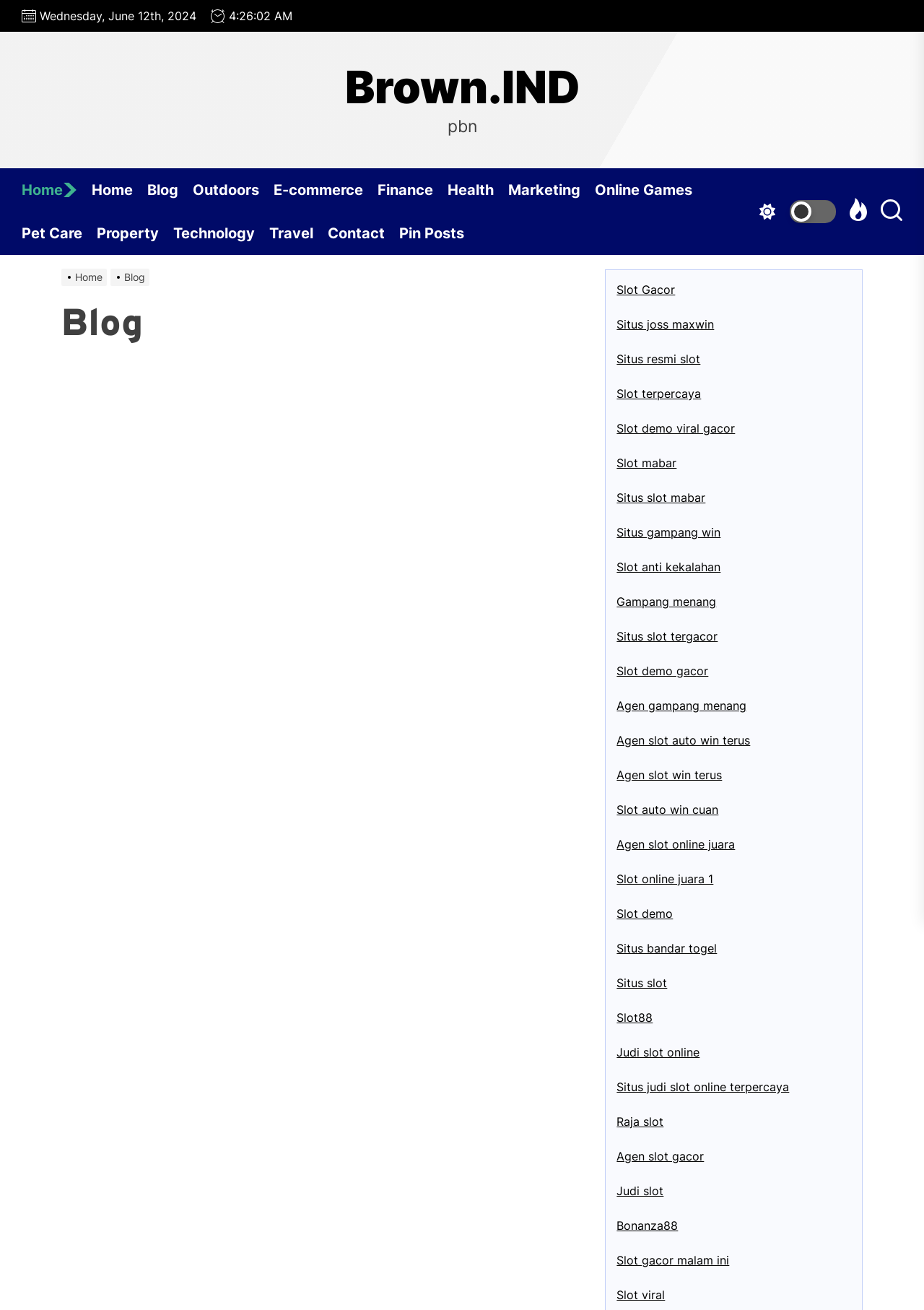Locate the bounding box coordinates of the clickable region necessary to complete the following instruction: "Click on the 'Home' link". Provide the coordinates in the format of four float numbers between 0 and 1, i.e., [left, top, right, bottom].

[0.023, 0.128, 0.099, 0.161]